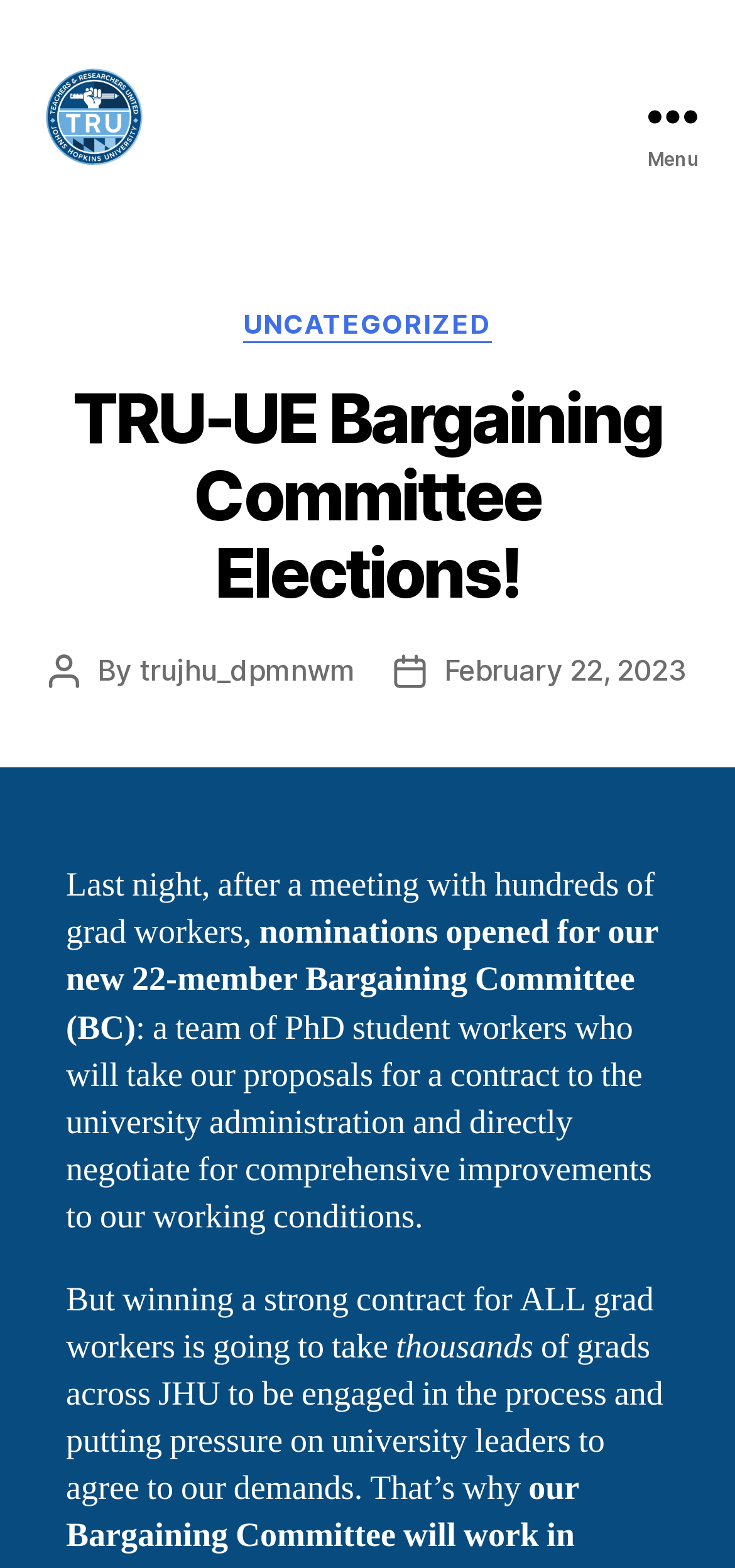Locate the bounding box coordinates of the UI element described by: "February 22, 2023". The bounding box coordinates should consist of four float numbers between 0 and 1, i.e., [left, top, right, bottom].

[0.604, 0.415, 0.934, 0.438]